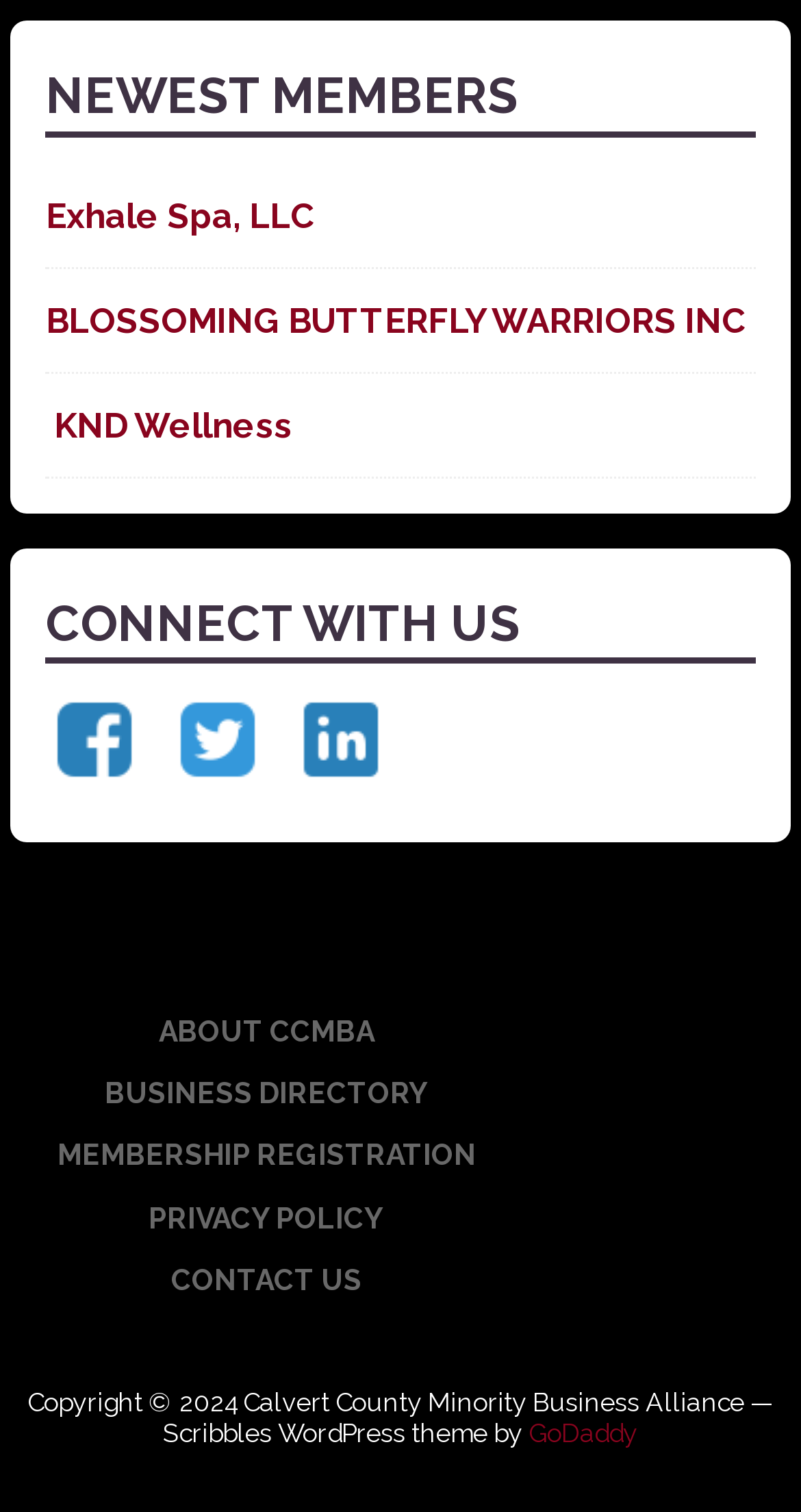What is the purpose of the 'MEMBERSHIP REGISTRATION' link?
Please provide a comprehensive answer to the question based on the webpage screenshot.

The 'MEMBERSHIP REGISTRATION' link is likely used to register for membership in the Calvert County Minority Business Alliance, which is the organization that this website represents.